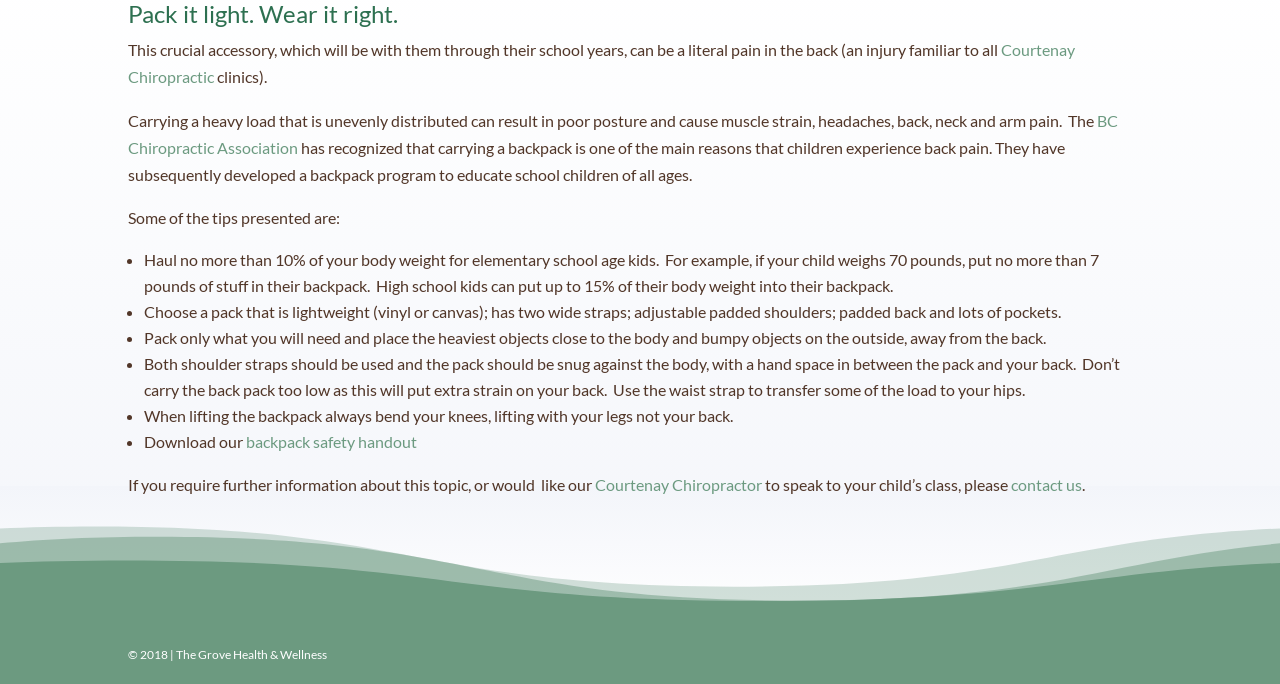Bounding box coordinates should be in the format (top-left x, top-left y, bottom-right x, bottom-right y) and all values should be floating point numbers between 0 and 1. Determine the bounding box coordinate for the UI element described as: Courtenay Chiropractor

[0.465, 0.695, 0.595, 0.723]